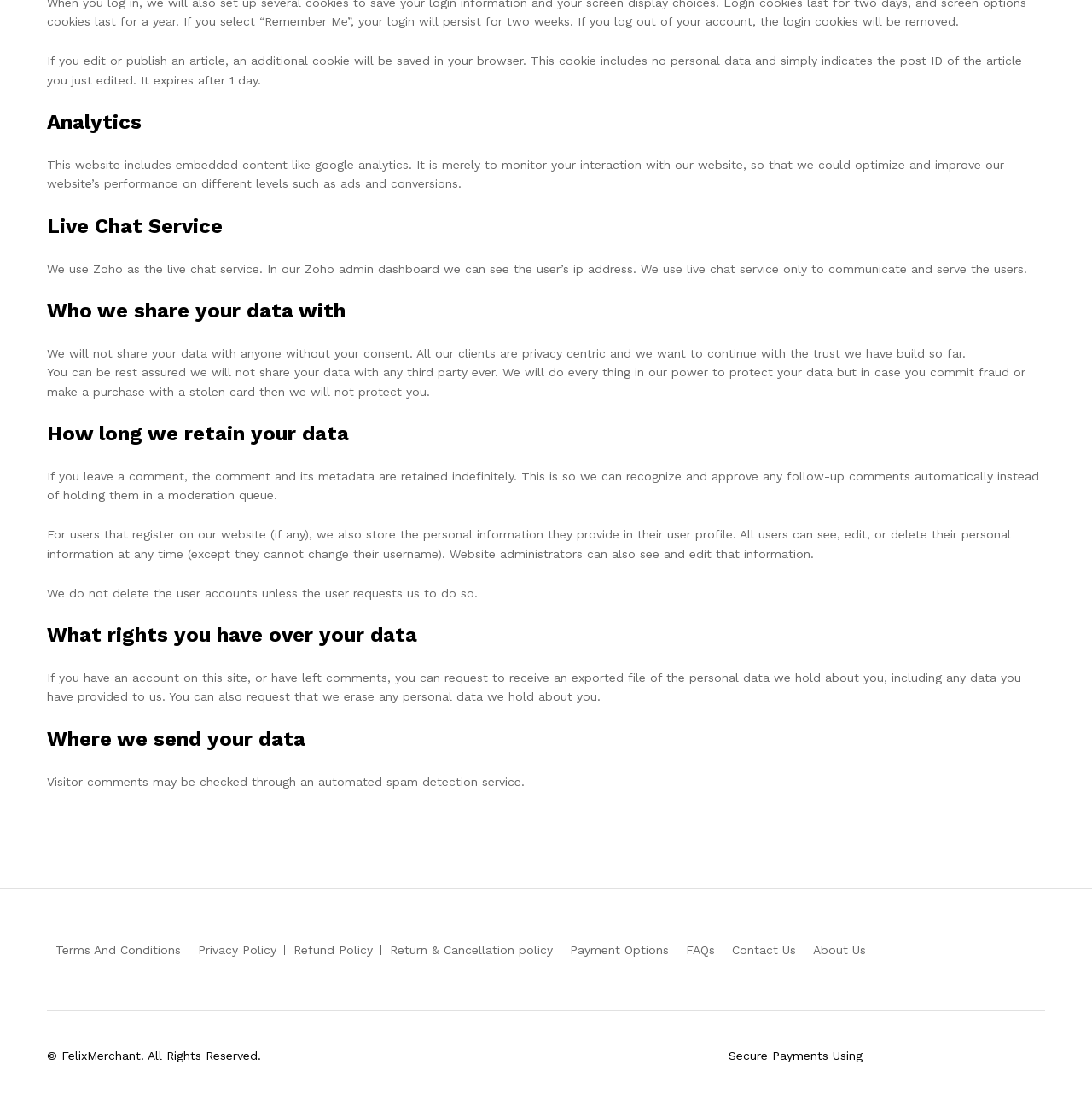Based on the image, please elaborate on the answer to the following question:
What rights do users have over their data?

According to the webpage, users have the right to request to receive an exported file of the personal data held about them, including any data they have provided, and they can also request that their personal data be erased.